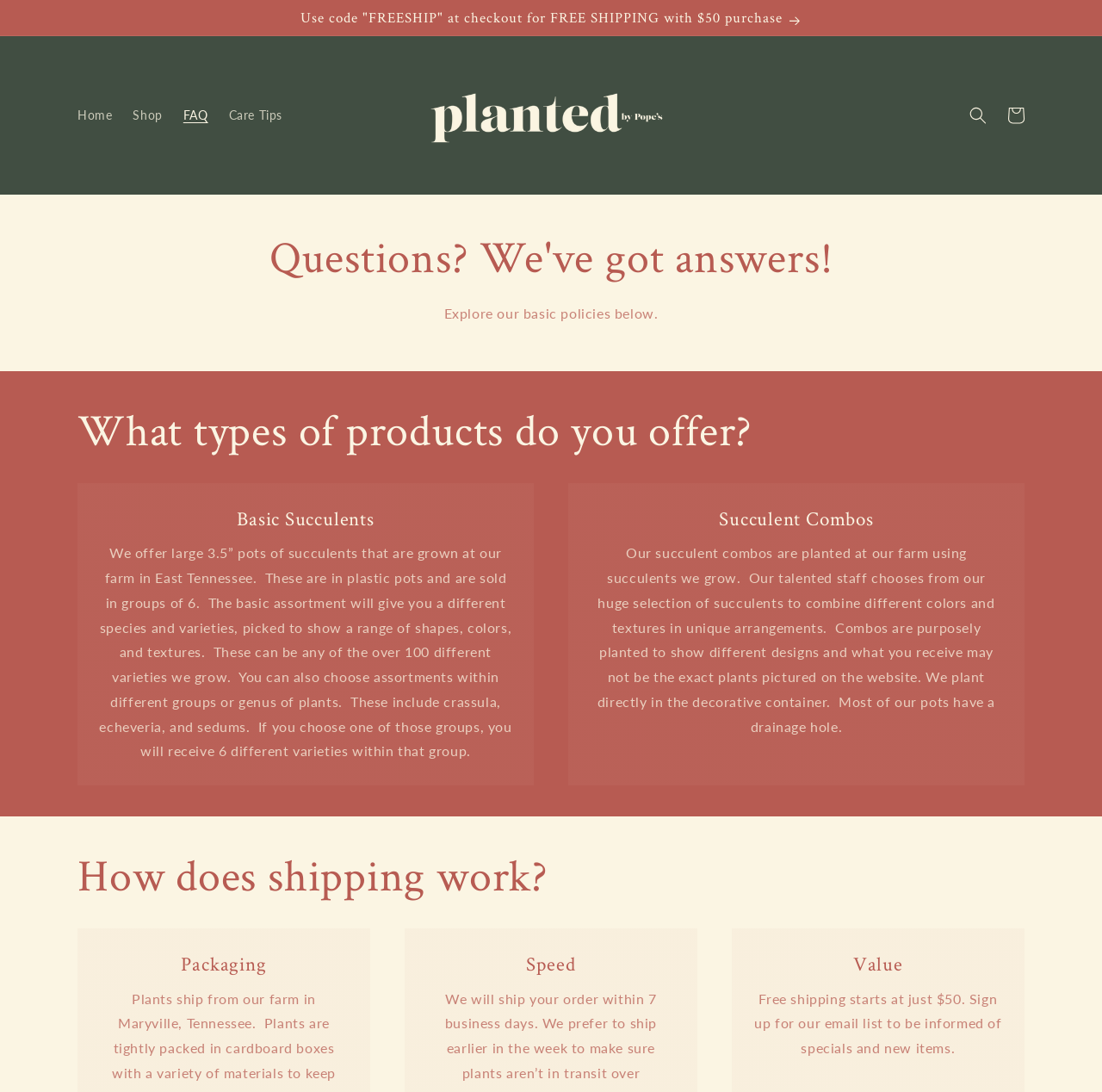What is the purpose of the 'Care Tips' link?
Using the image as a reference, answer with just one word or a short phrase.

Succulent care